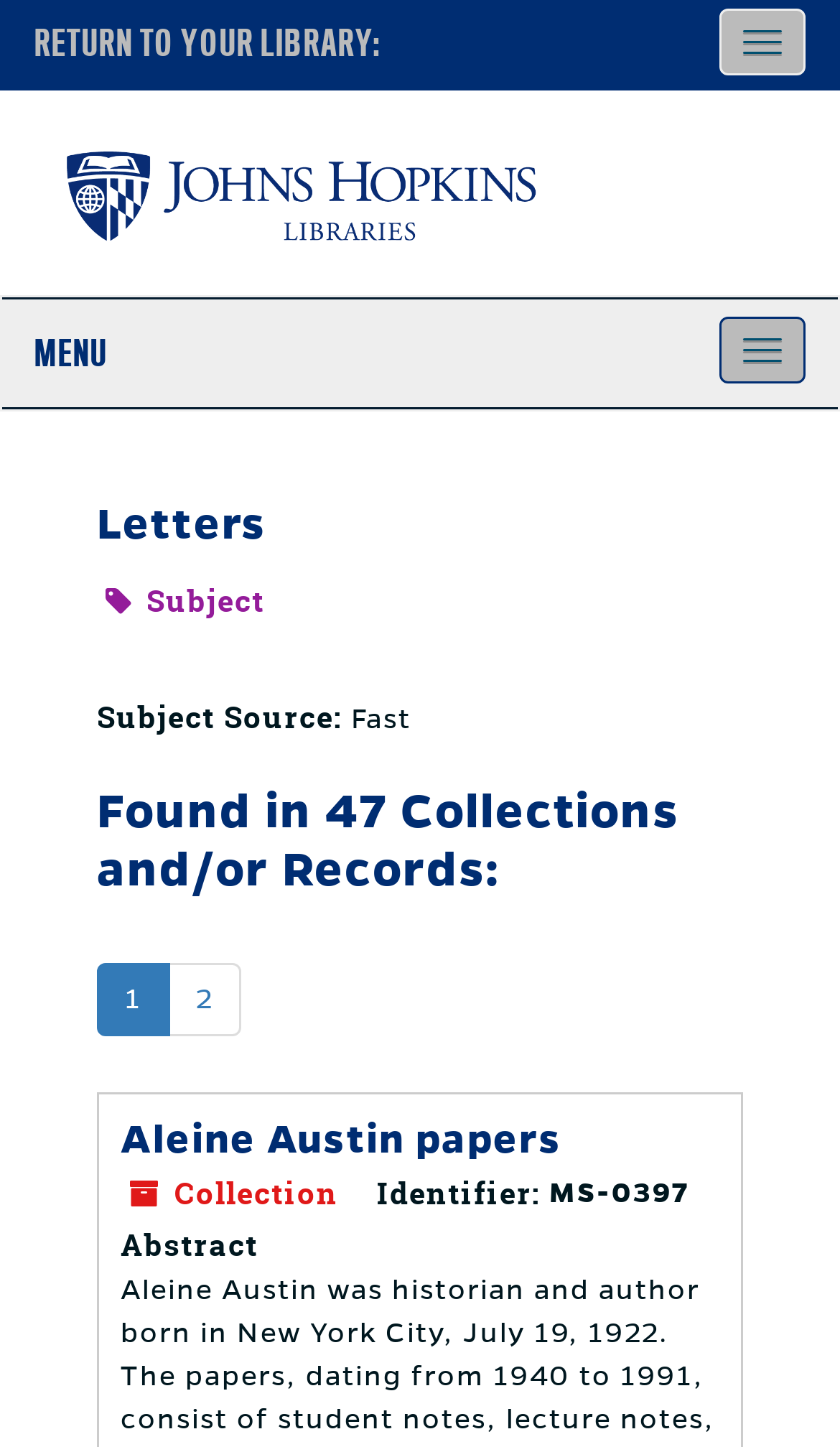What is the number of collections and/or records found?
Using the image as a reference, give a one-word or short phrase answer.

47